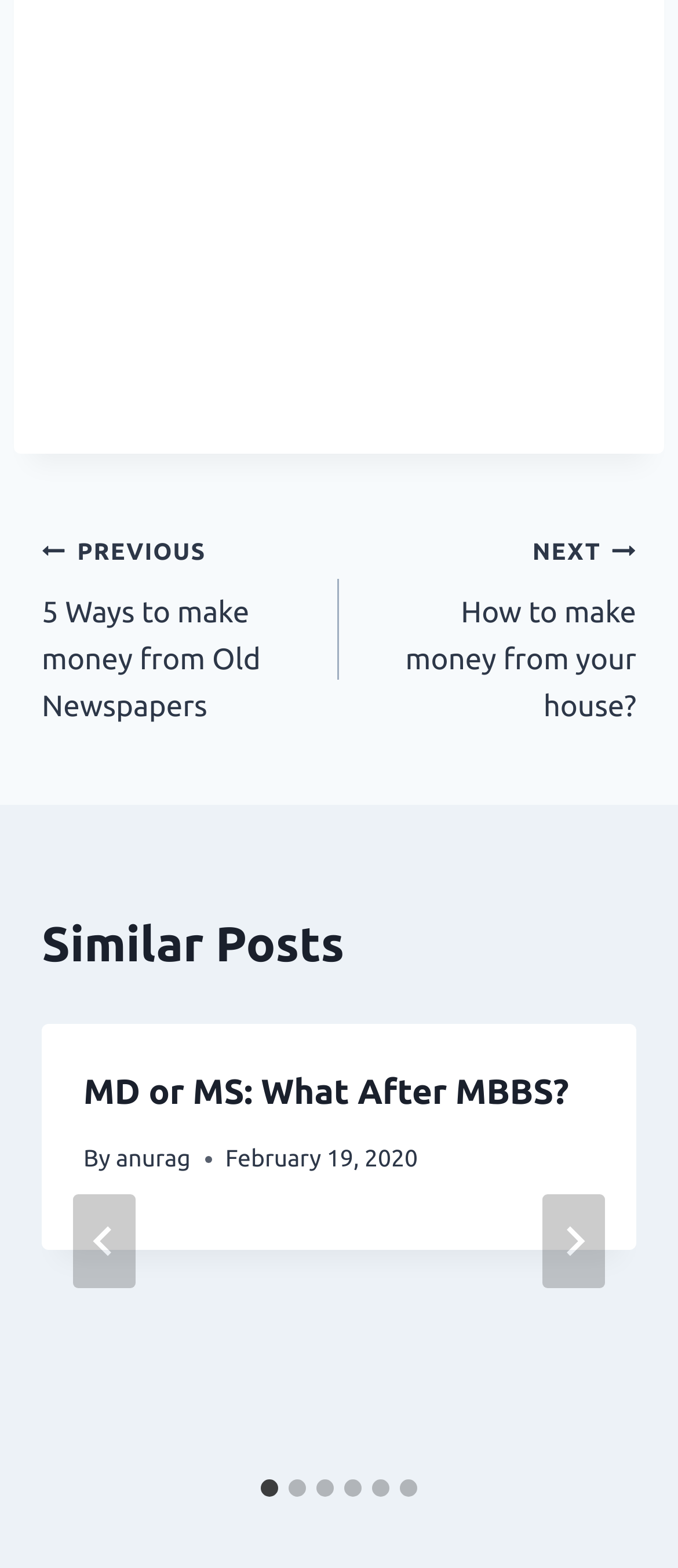Locate the bounding box coordinates of the item that should be clicked to fulfill the instruction: "Go to previous post".

[0.062, 0.336, 0.5, 0.466]